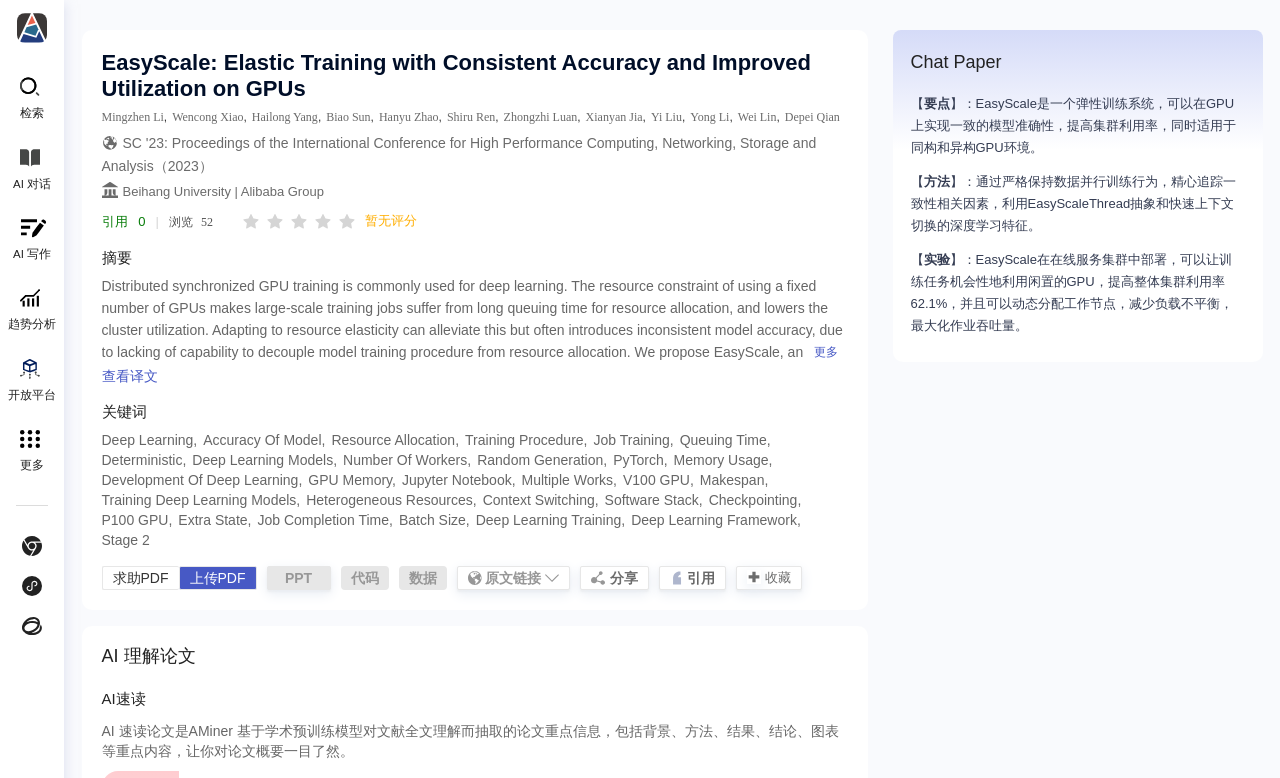Show the bounding box coordinates for the element that needs to be clicked to execute the following instruction: "rate the article with 5 stars". Provide the coordinates in the form of four float numbers between 0 and 1, i.e., [left, top, right, bottom].

[0.19, 0.267, 0.202, 0.3]